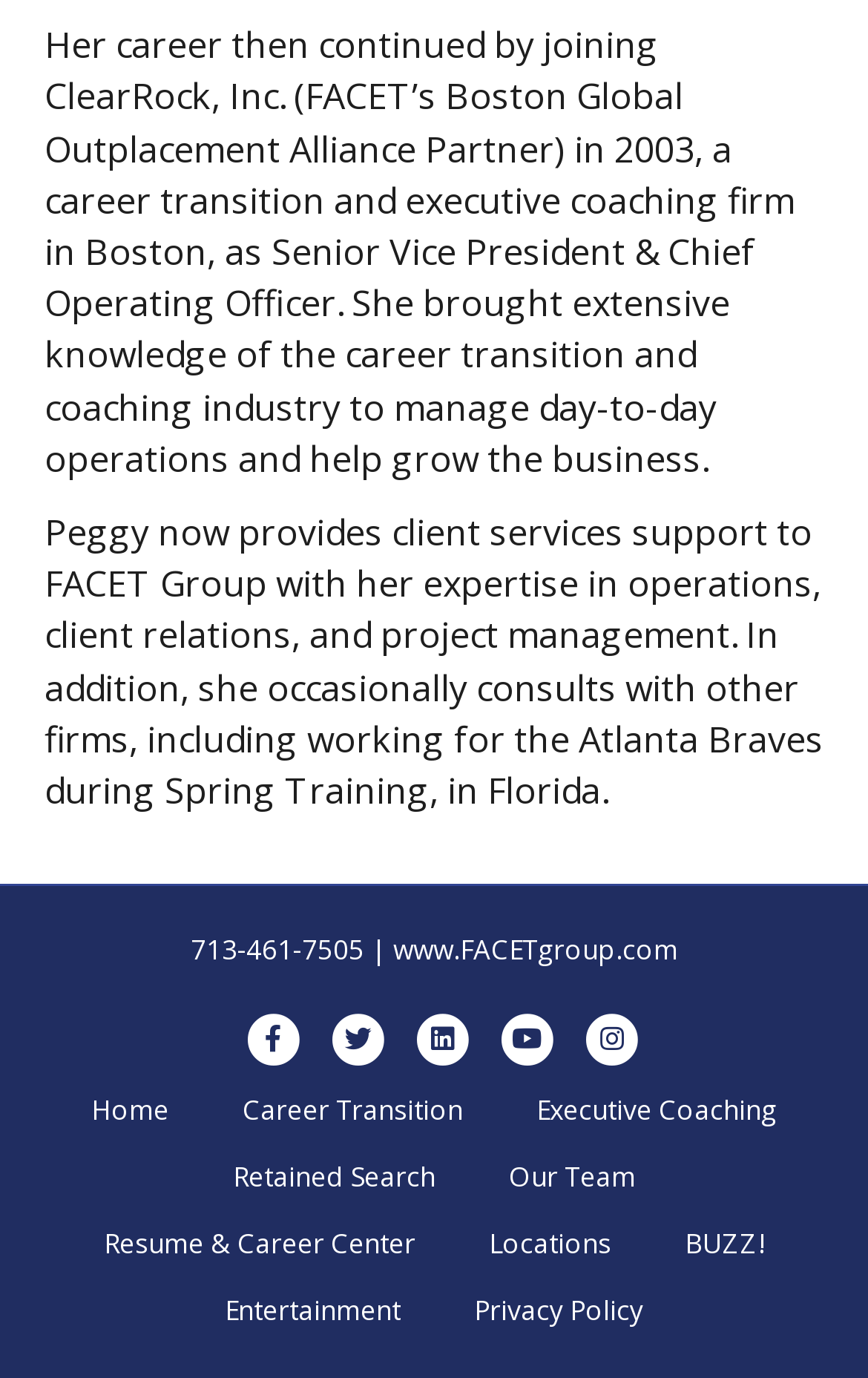What is Peggy's current role?
Answer the question with a detailed explanation, including all necessary information.

Based on the StaticText element with the text 'Peggy now provides client services support to FACET Group with her expertise in operations, client relations, and project management.', we can infer that Peggy's current role is providing client services support.